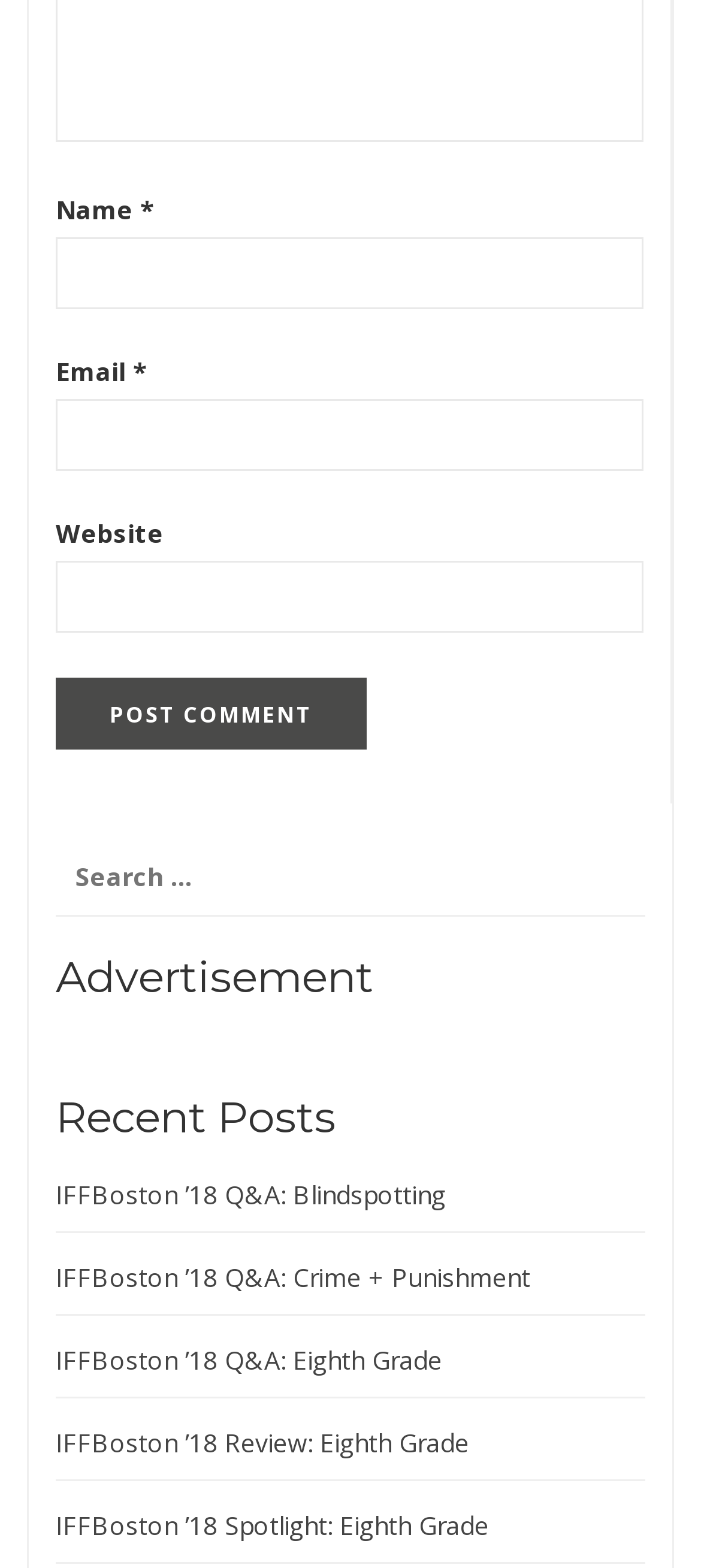Determine the bounding box coordinates for the clickable element to execute this instruction: "Search for something". Provide the coordinates as four float numbers between 0 and 1, i.e., [left, top, right, bottom].

[0.079, 0.536, 0.921, 0.585]